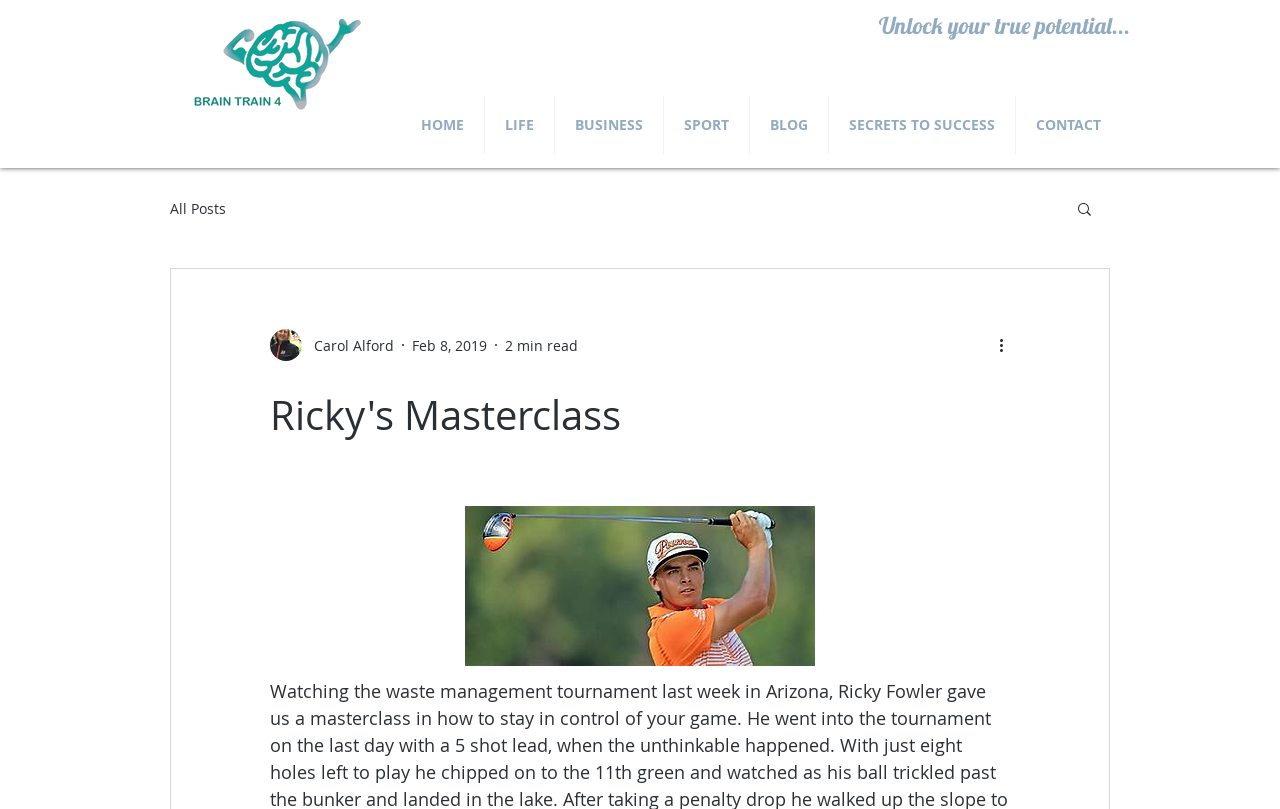Give a succinct answer to this question in a single word or phrase: 
What is the position of the search button?

Top right